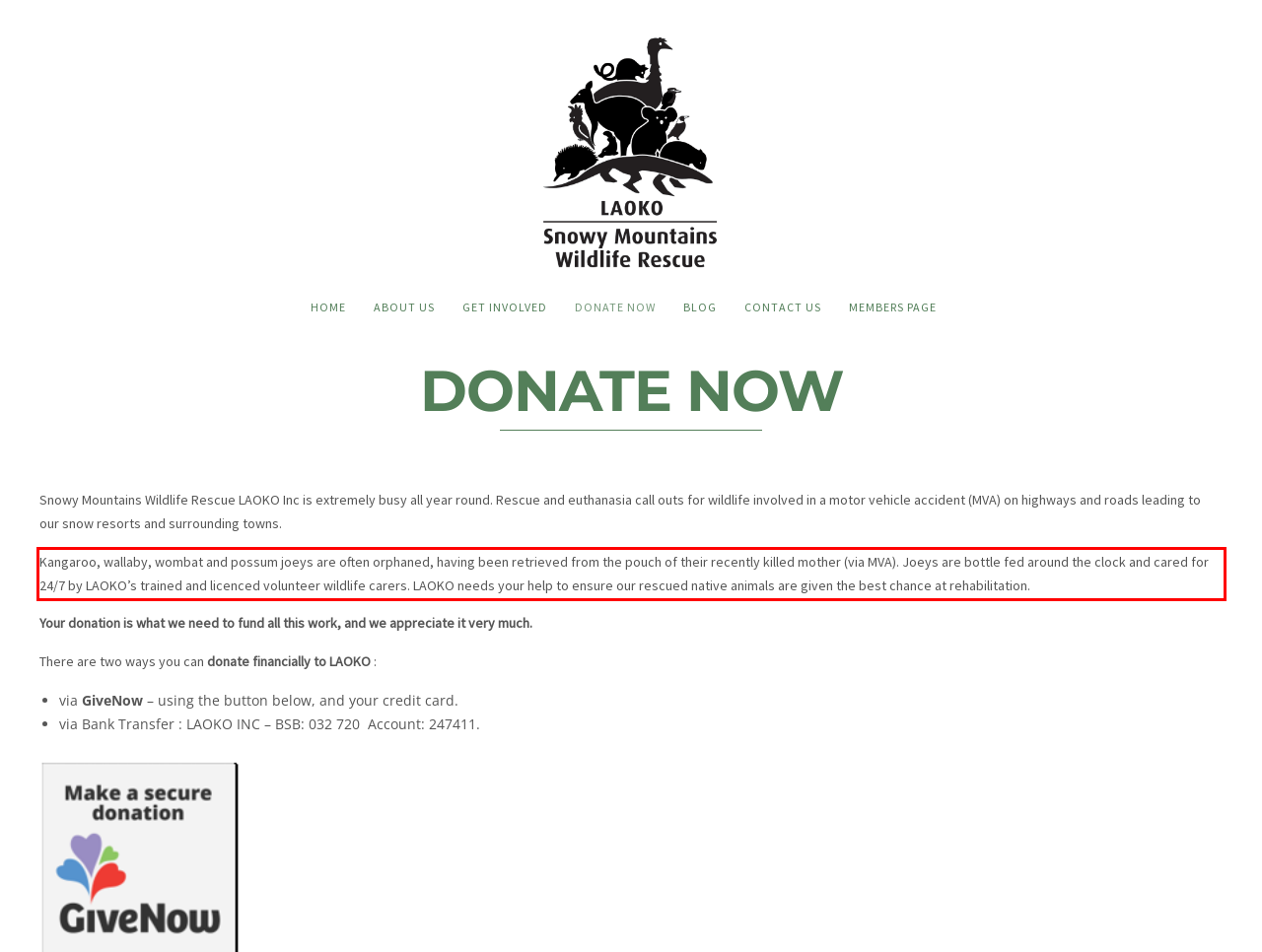Examine the webpage screenshot and use OCR to recognize and output the text within the red bounding box.

Kangaroo, wallaby, wombat and possum joeys are often orphaned, having been retrieved from the pouch of their recently killed mother (via MVA). Joeys are bottle fed around the clock and cared for 24/7 by LAOKO’s trained and licenced volunteer wildlife carers. LAOKO needs your help to ensure our rescued native animals are given the best chance at rehabilitation.